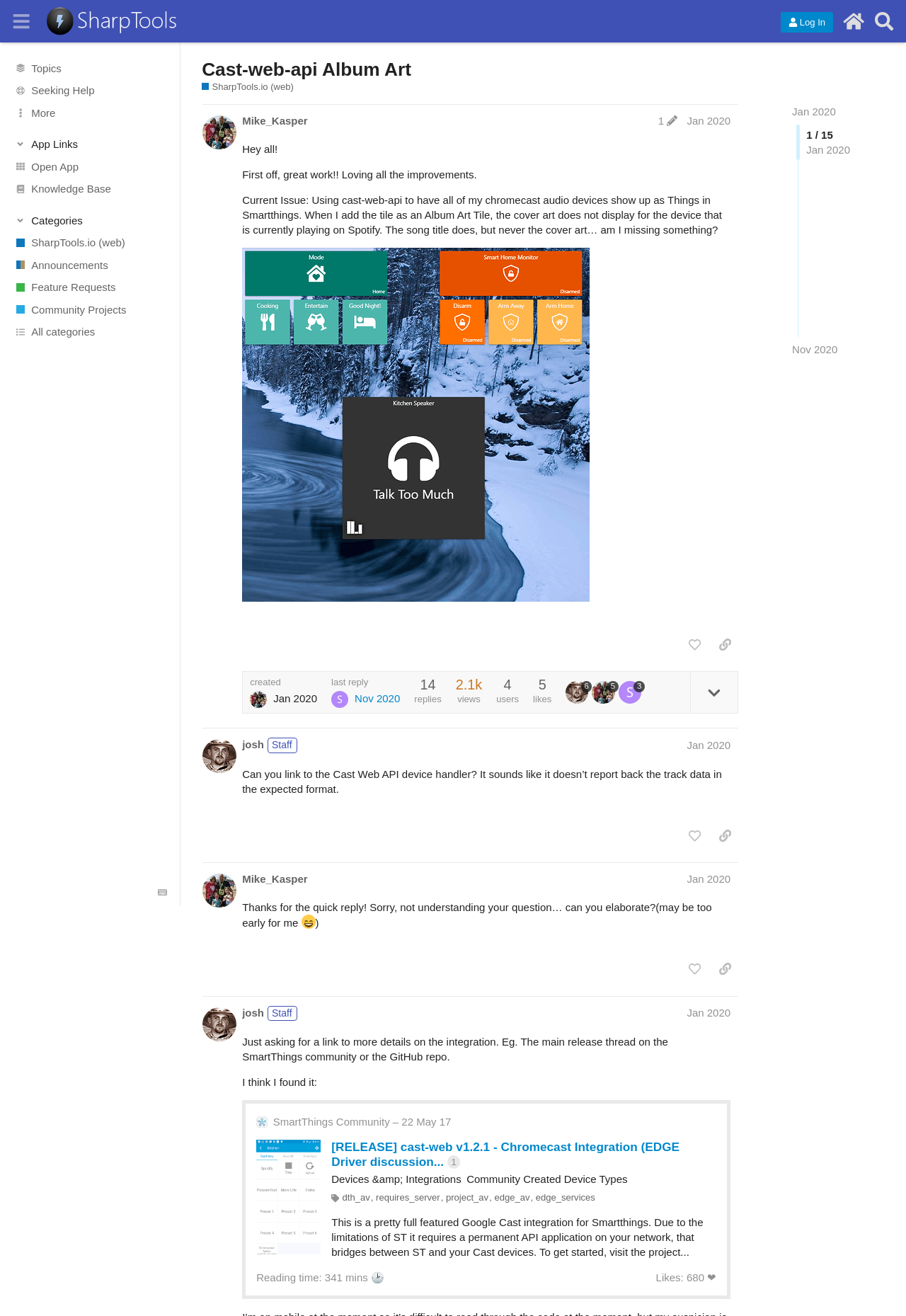Please identify the coordinates of the bounding box for the clickable region that will accomplish this instruction: "Go to the 'SharpTools Community' page".

[0.051, 0.005, 0.194, 0.027]